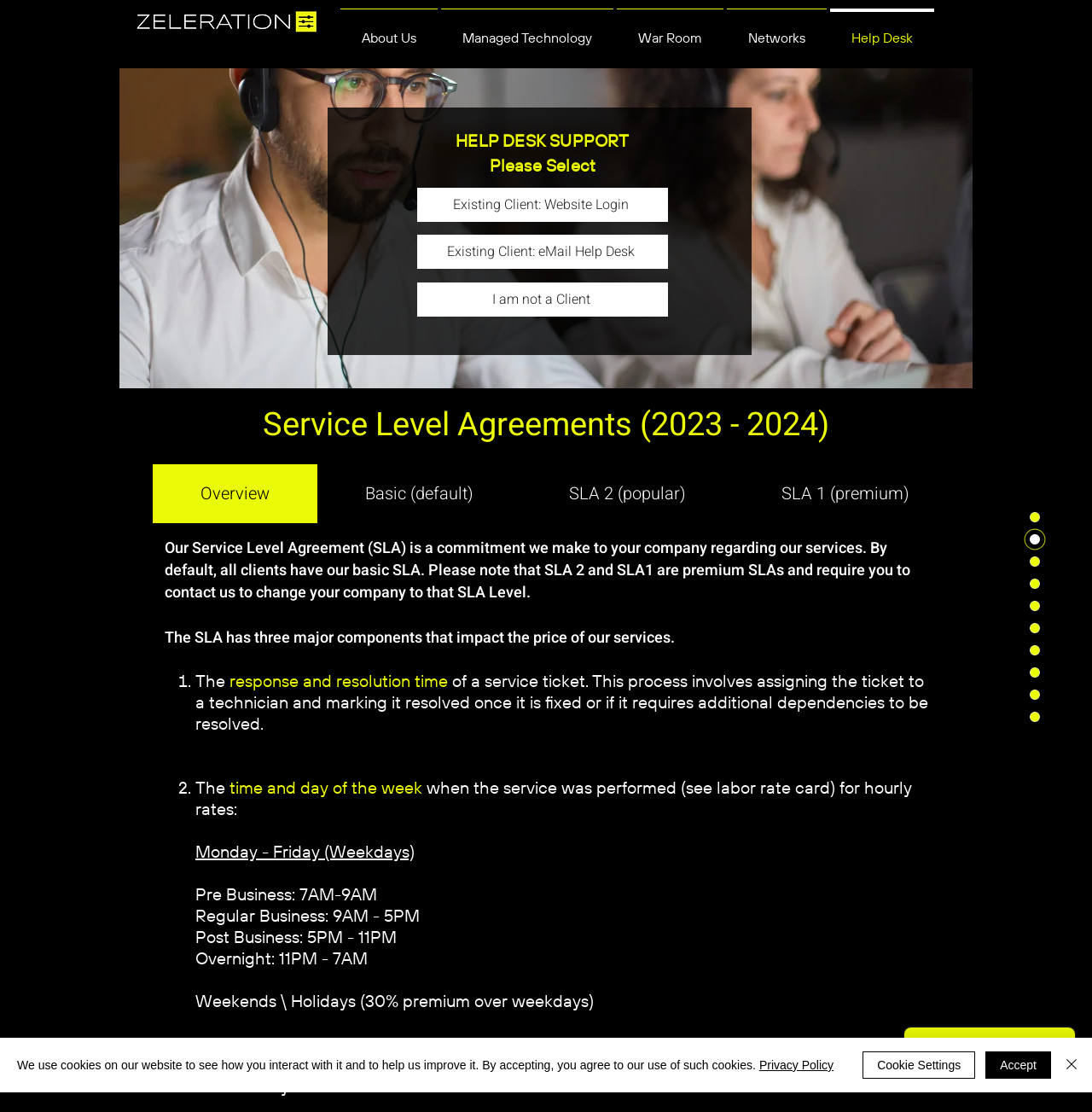Locate the bounding box coordinates for the element described below: "I am not a Client". The coordinates must be four float values between 0 and 1, formatted as [left, top, right, bottom].

[0.382, 0.254, 0.612, 0.285]